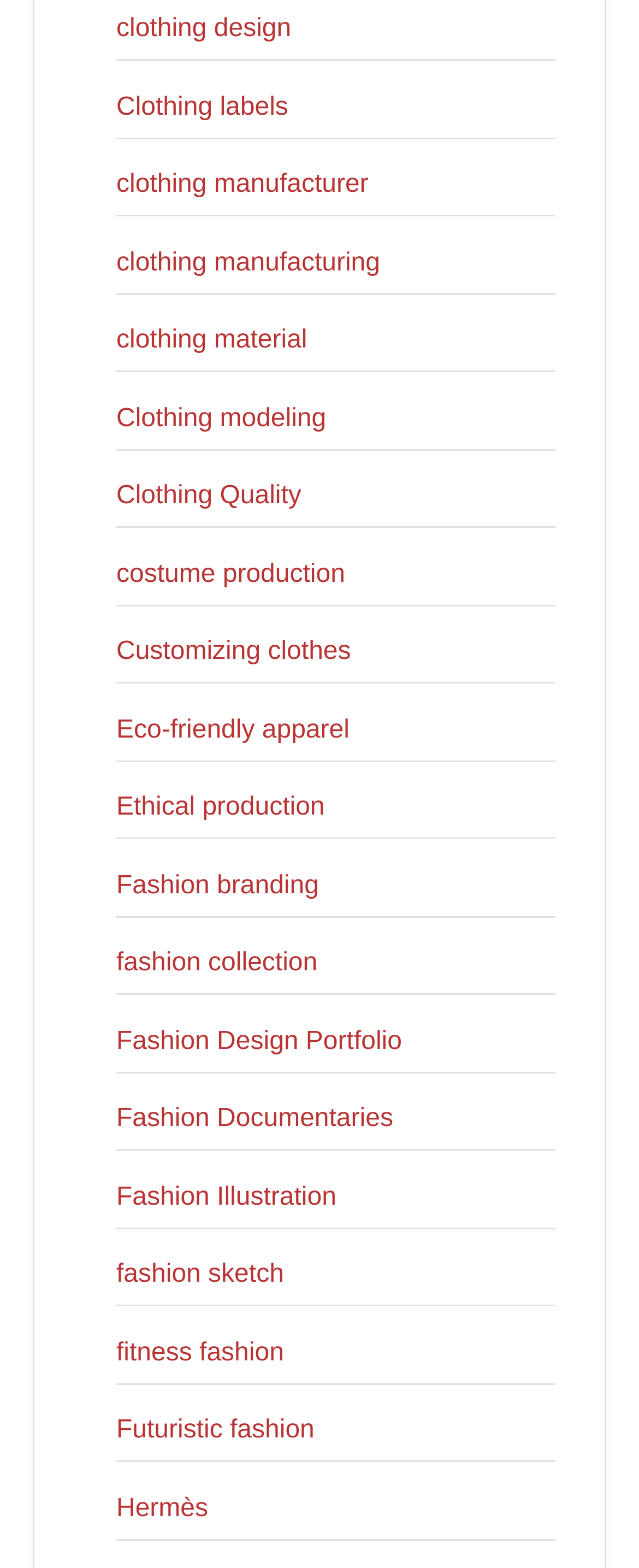Is there a link related to fitness?
Answer the question with a single word or phrase, referring to the image.

yes